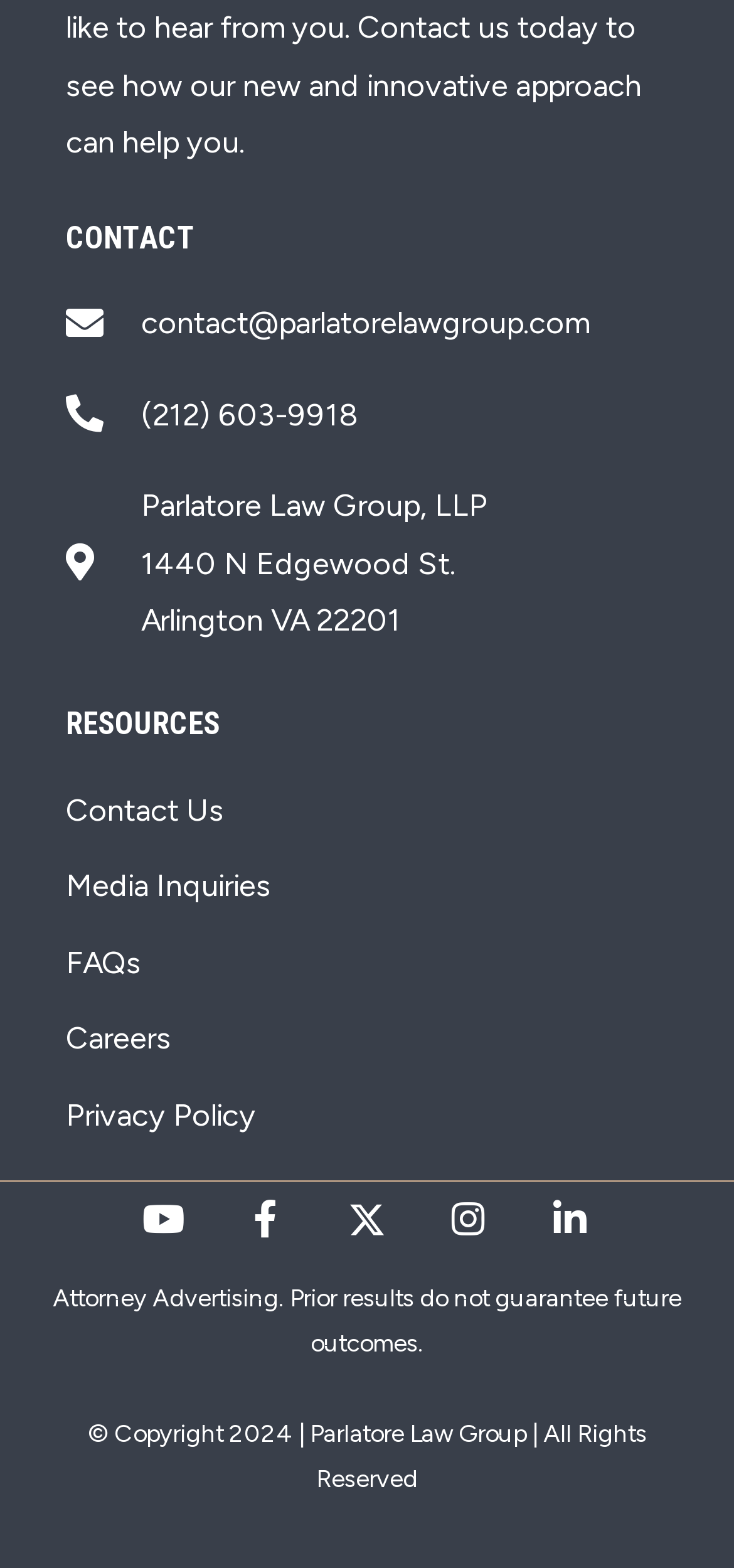Determine the bounding box coordinates for the area you should click to complete the following instruction: "Check the law group's Instagram page".

[0.587, 0.754, 0.69, 0.802]